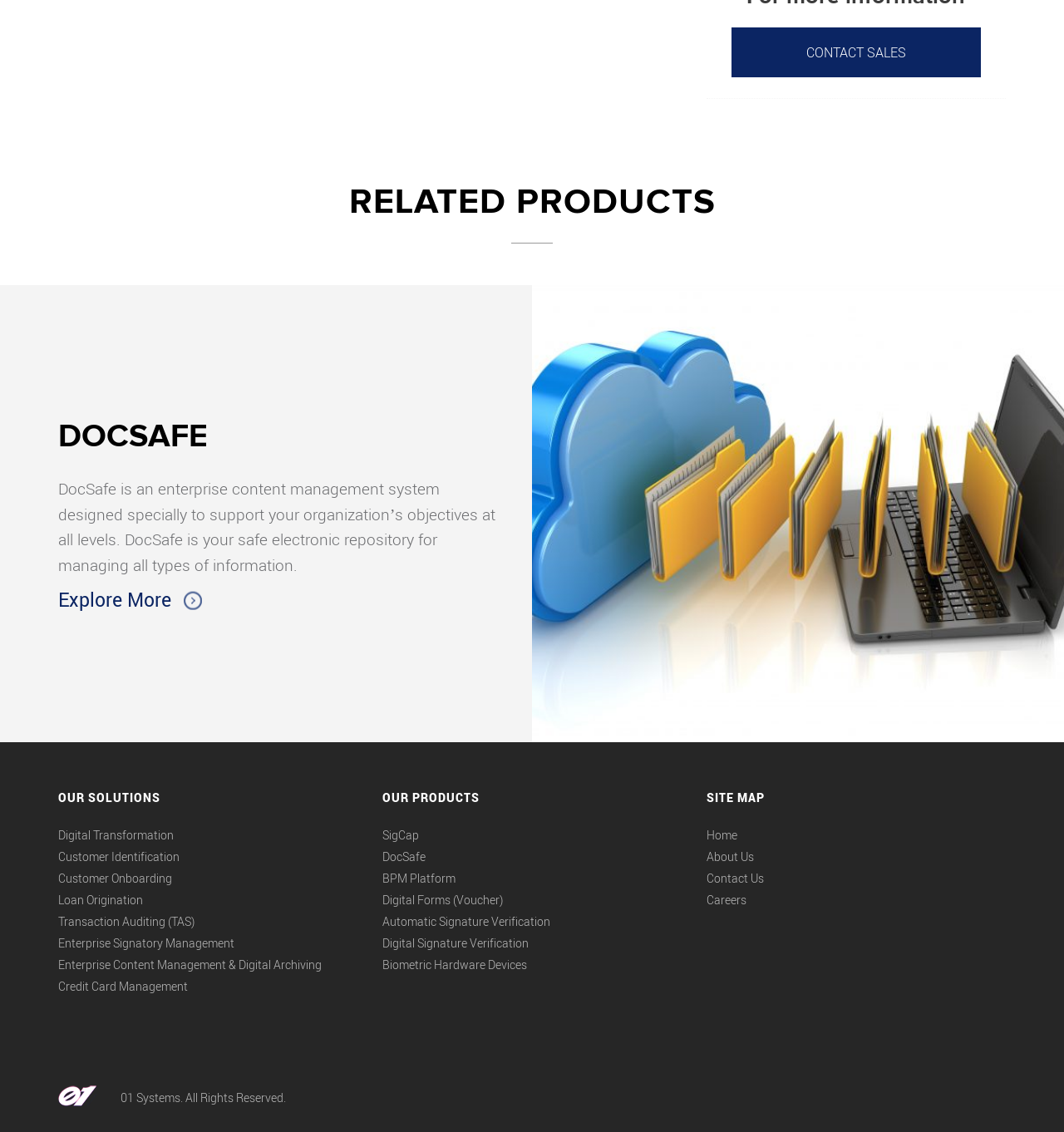Locate the bounding box coordinates of the clickable region to complete the following instruction: "Learn about Digital Transformation."

[0.055, 0.729, 0.336, 0.748]